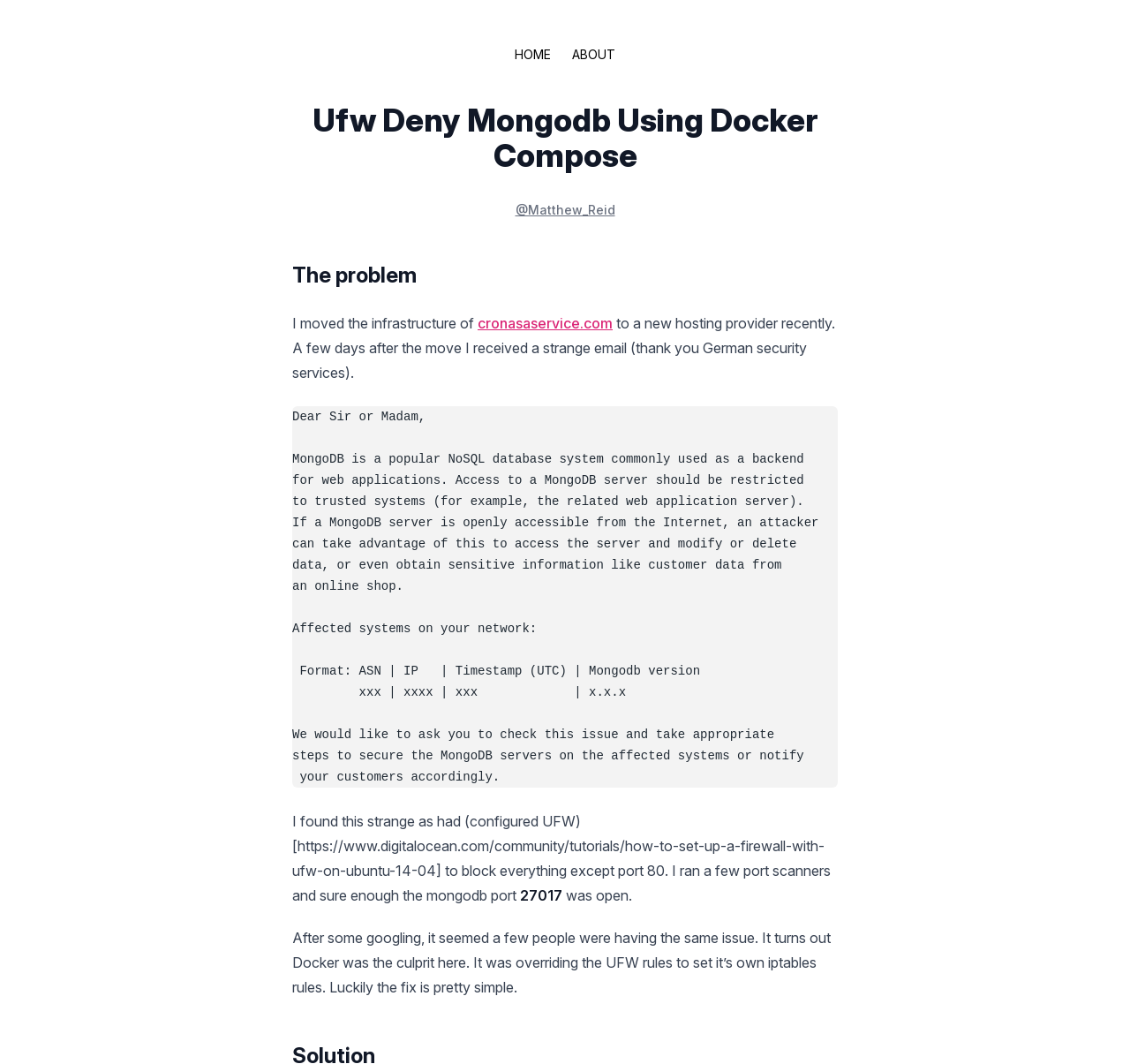What is the name of the website mentioned in the text?
Please answer the question with a single word or phrase, referencing the image.

cronasaservice.com